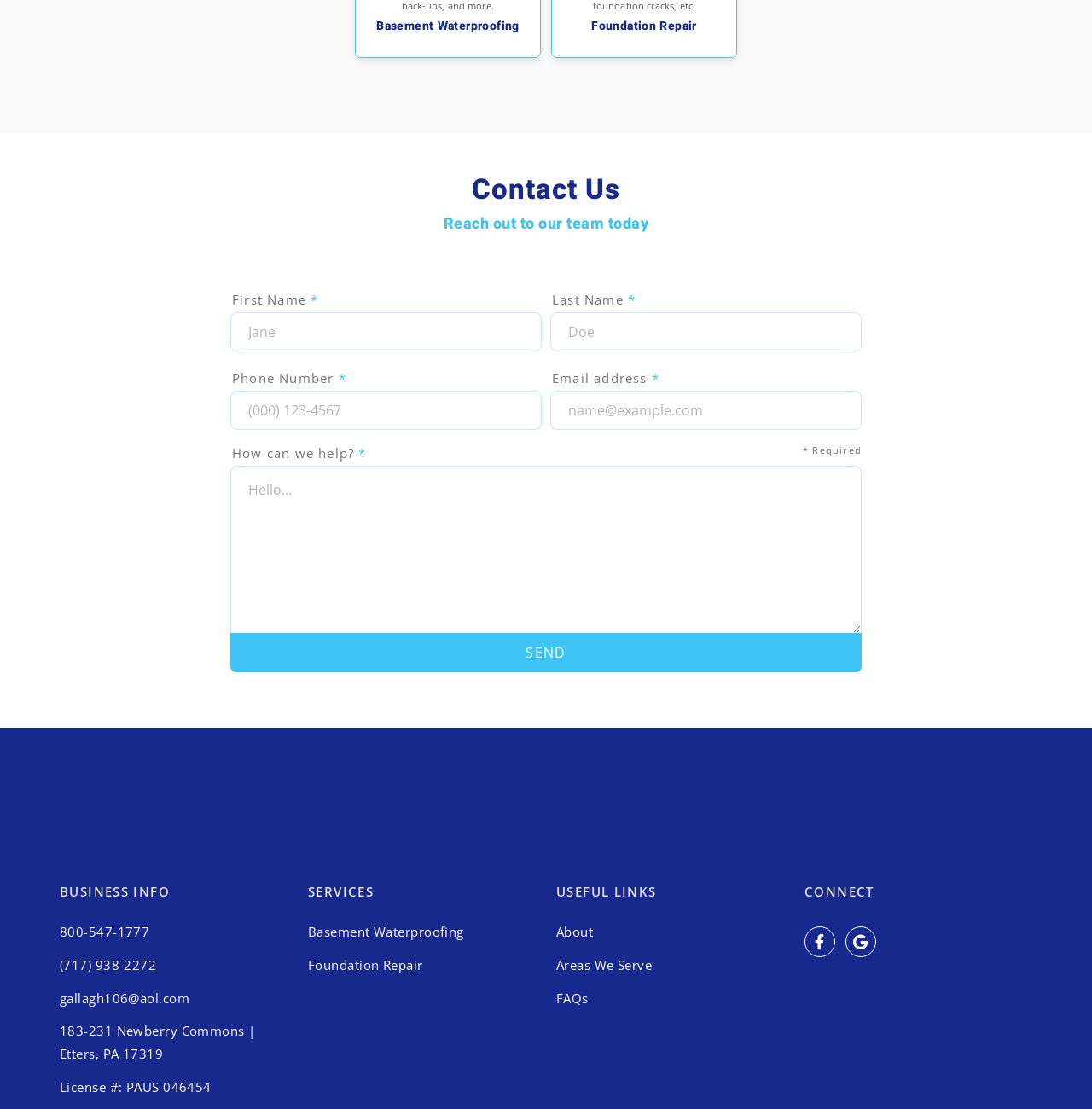What is the purpose of the contact form?
Examine the image and provide an in-depth answer to the question.

I found a contact form on the webpage with fields for First Name, Last Name, Phone Number, Email address, and a message. The heading above the form says 'Reach out to our team today', indicating that the purpose of the form is to contact the team.